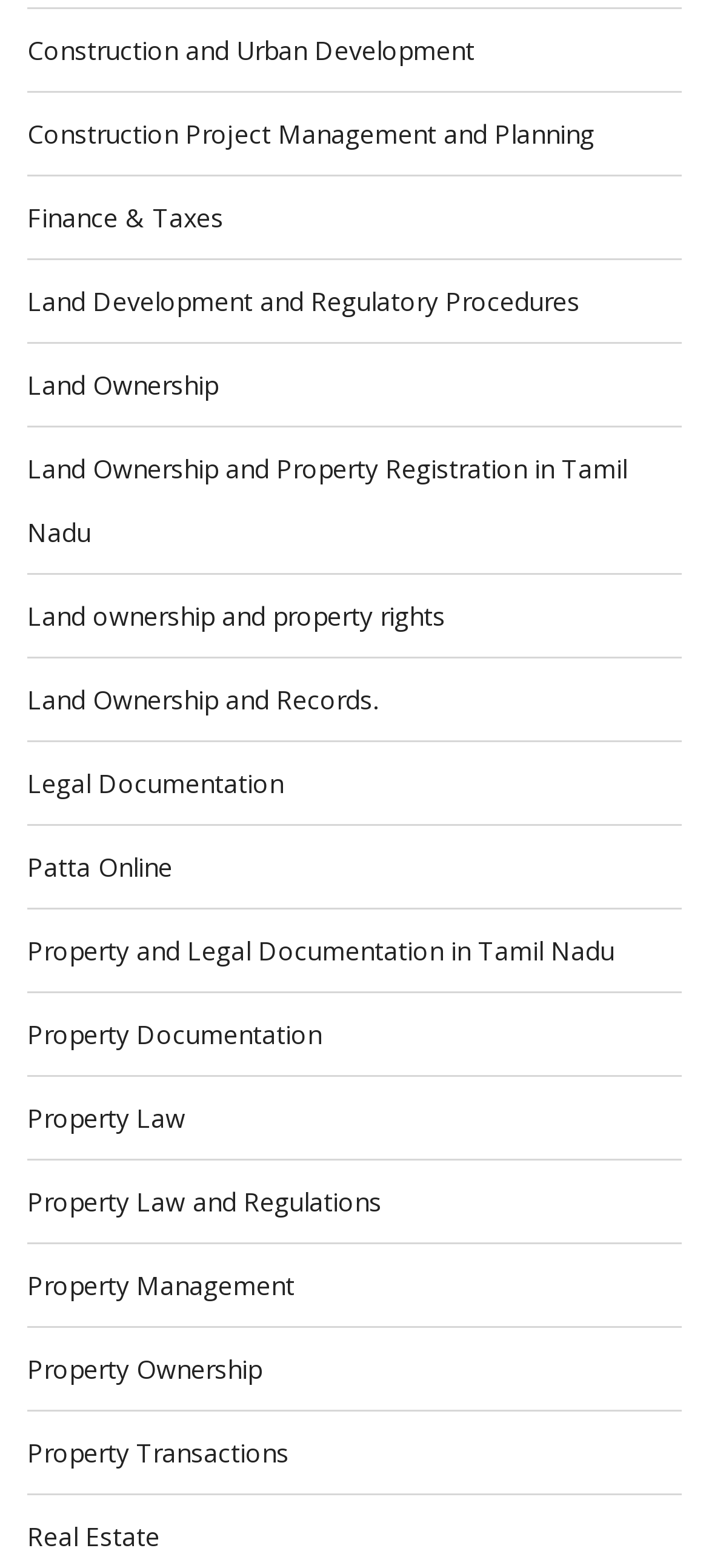Are there any links related to finance?
Using the image, answer in one word or phrase.

Yes